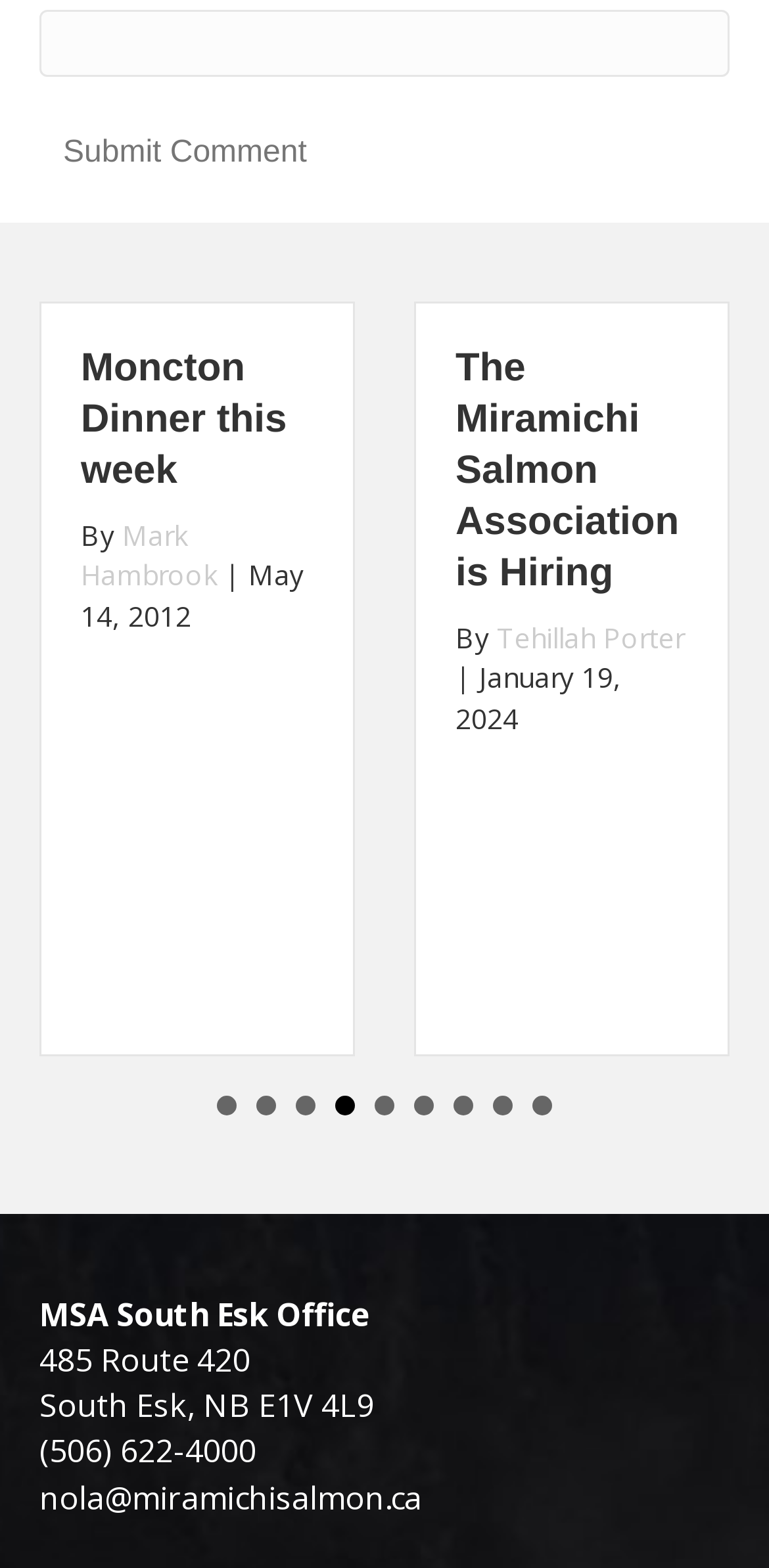Using the information shown in the image, answer the question with as much detail as possible: How many links are there for page navigation?

I counted the number of link elements with text '1', '2', ..., '9' which are located at the bottom of the webpage, indicating page navigation links.